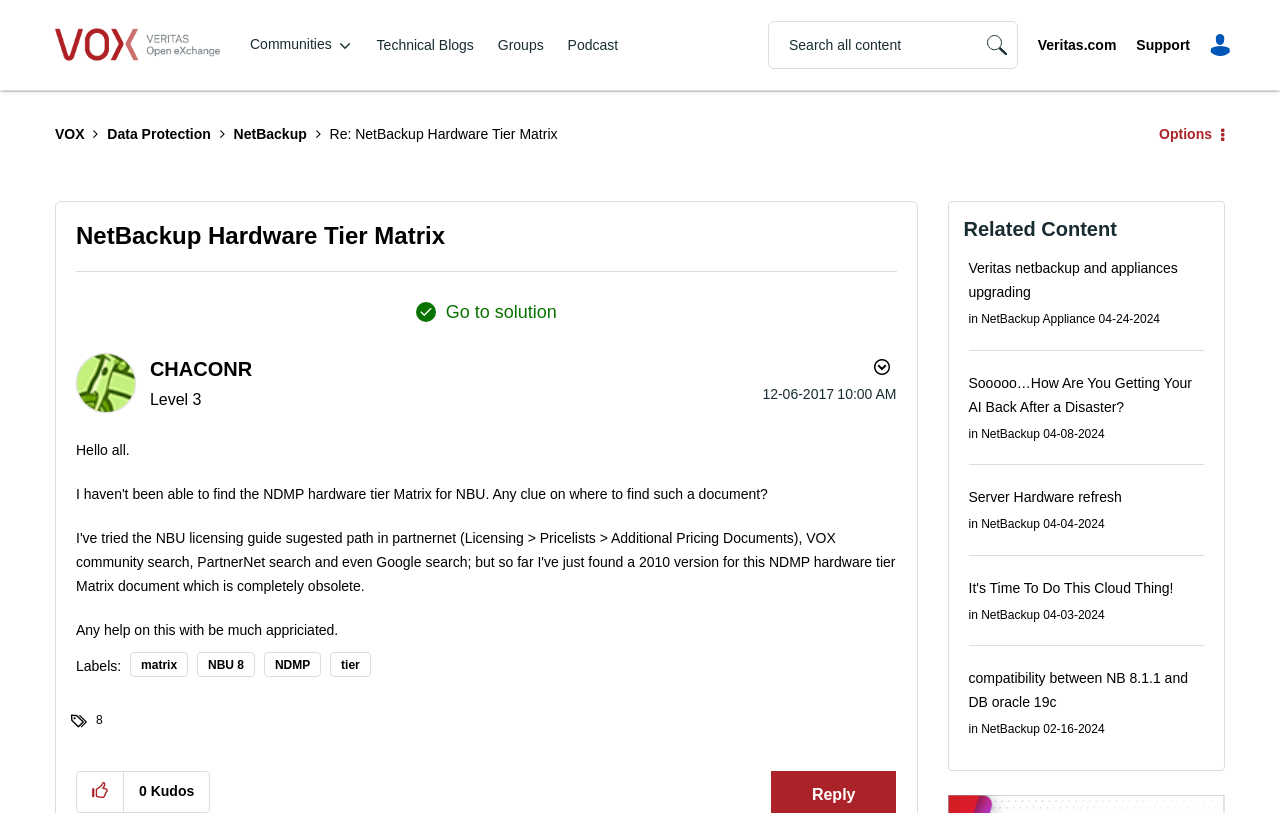Write an extensive caption that covers every aspect of the webpage.

This webpage appears to be a forum discussion thread. At the top, there is a heading "VOX" and a link to "VOX" on the left side. Below that, there are several links to different sections of the website, including "Technical Blogs", "Groups", and "Podcast". On the right side, there is a search bar with a button labeled "Search".

The main content of the page is a discussion thread about "NetBackup Hardware Tier Matrix". The thread starts with a post from a user named "CHACONR" who is asking for help with an obsolete NDMP hardware tier matrix document. The post includes a few links to related topics, such as "matrix", "NBU 8", "NDMP", and "tier".

Below the initial post, there are several responses from other users, including a solution marked with a "Go to solution" button. The responses are accompanied by information about the user who posted, including their level and the date and time of the post.

On the right side of the page, there is a section labeled "Related Content" that lists several related links, including "Veritas netbackup and appliances upgrading", "Sooooo…How Are You Getting Your AI Back After a Disaster?", "Server Hardware refresh", and several others. Each link includes a brief description and the date it was posted.

At the bottom of the page, there is a section that displays the number of kudos the post has received, with an option to give kudos to the post.